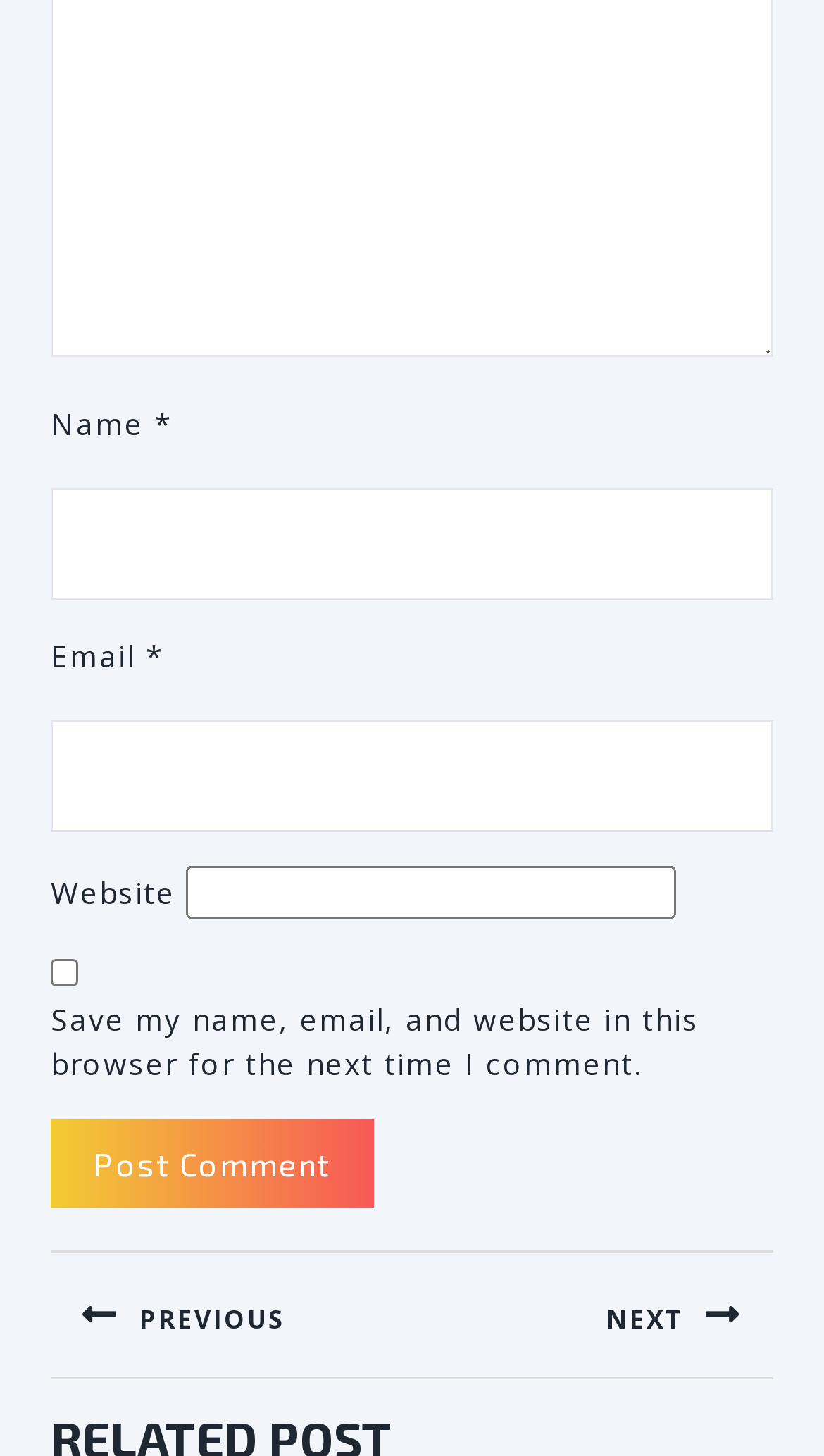Provide the bounding box coordinates for the UI element described in this sentence: "parent_node: Website name="url"". The coordinates should be four float values between 0 and 1, i.e., [left, top, right, bottom].

[0.226, 0.595, 0.821, 0.631]